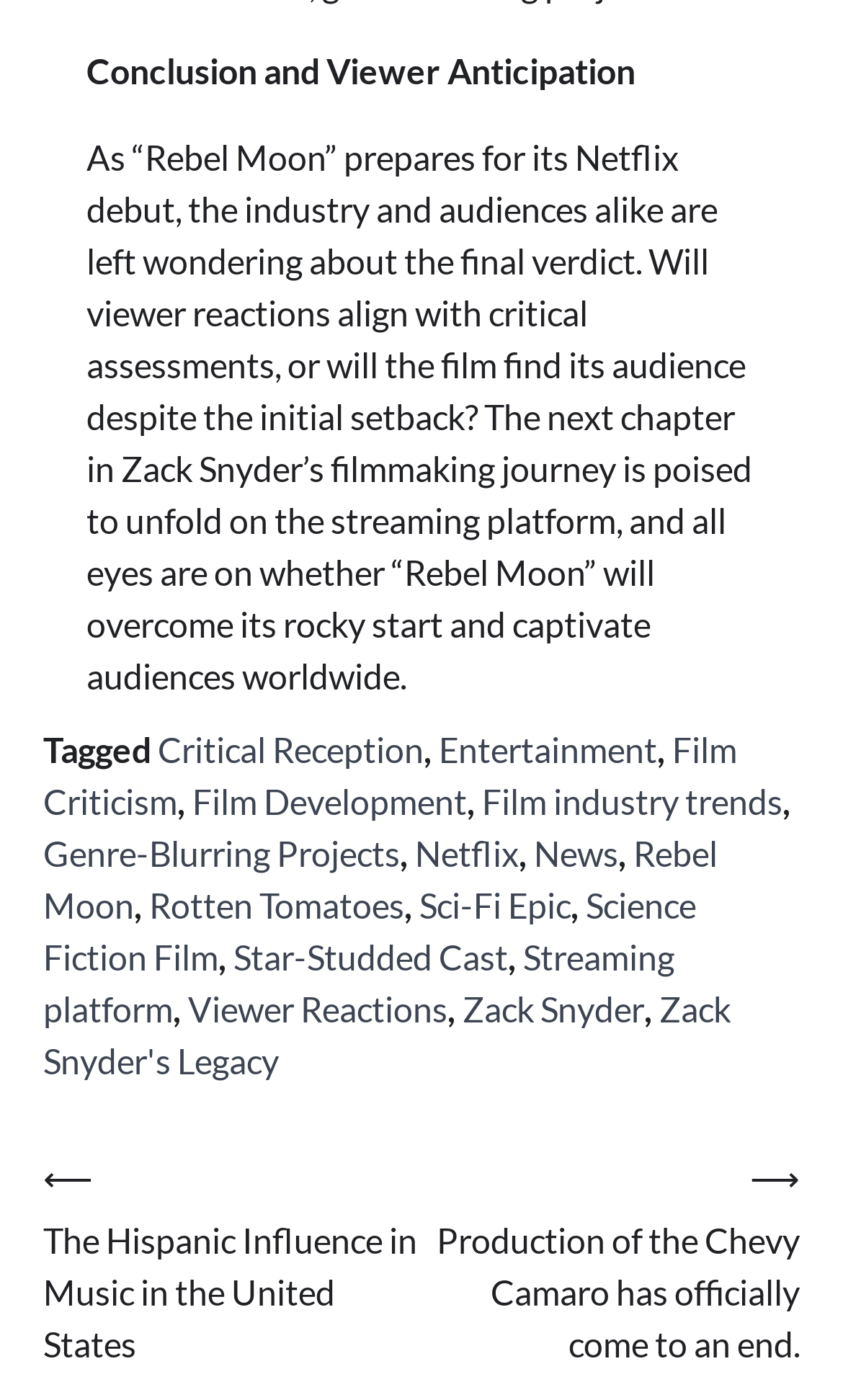What is the category of the current article?
Please provide a comprehensive answer to the question based on the webpage screenshot.

The category of the current article can be determined by examining the link elements in the footer section. One of the link elements, with ID 207, has the text content 'Critical Reception', which is related to film criticism.